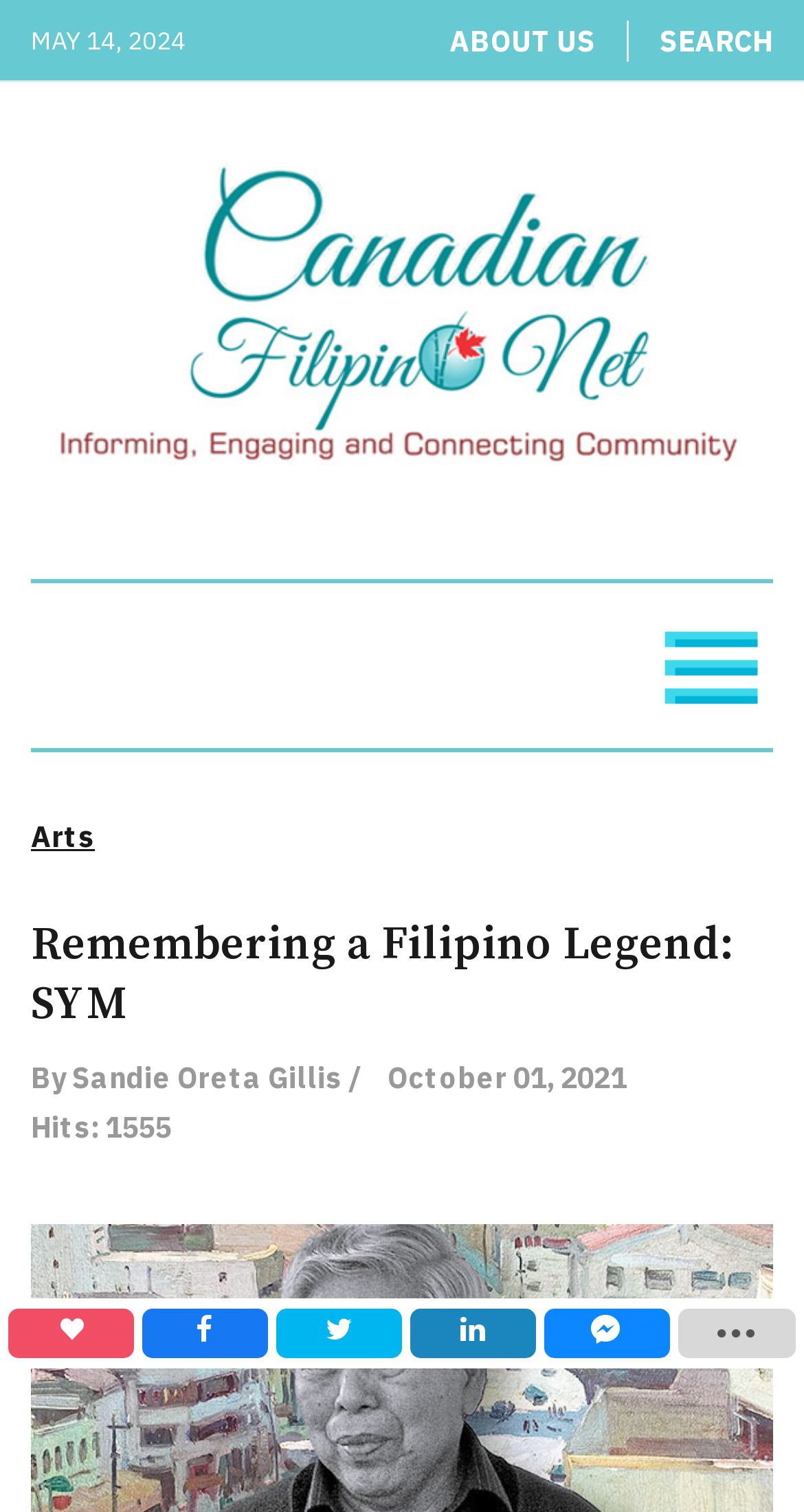Determine the bounding box coordinates of the UI element described by: "Remembering a Filipino Legend: SYM".

[0.038, 0.606, 0.915, 0.684]